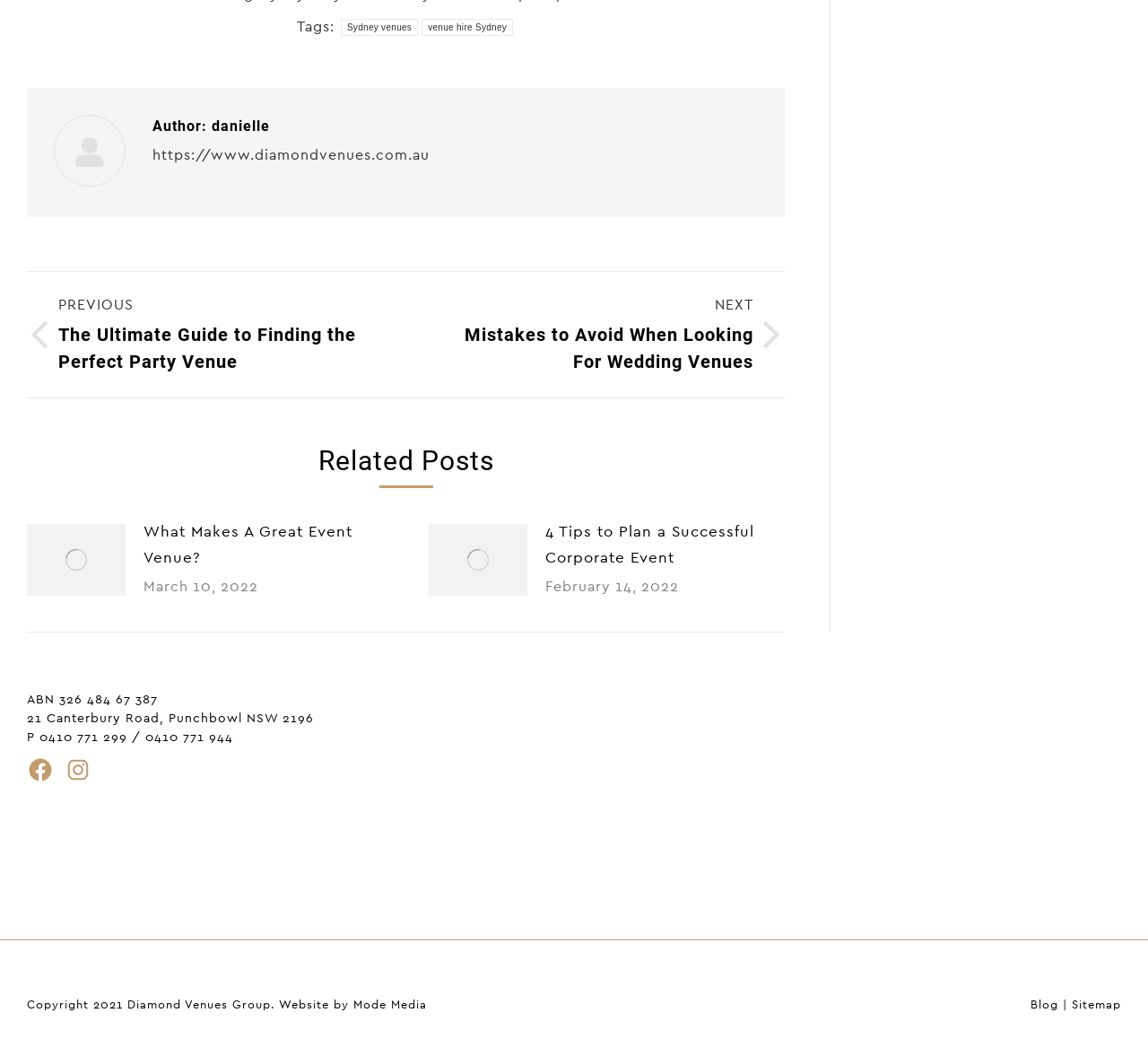Please identify the bounding box coordinates of the element's region that I should click in order to complete the following instruction: "Click on 'Sydney venues'". The bounding box coordinates consist of four float numbers between 0 and 1, i.e., [left, top, right, bottom].

[0.297, 0.018, 0.364, 0.034]